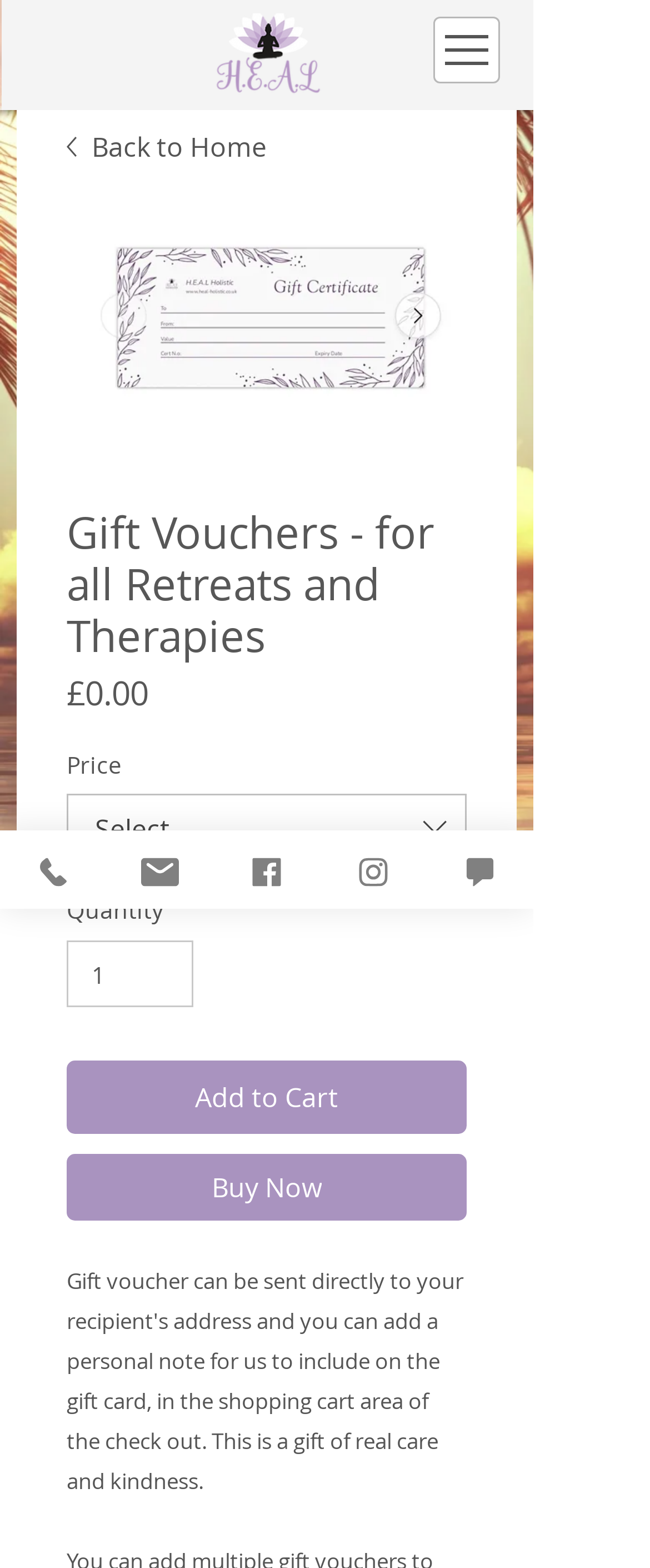Select the bounding box coordinates of the element I need to click to carry out the following instruction: "Click the navigation menu".

[0.667, 0.011, 0.769, 0.053]